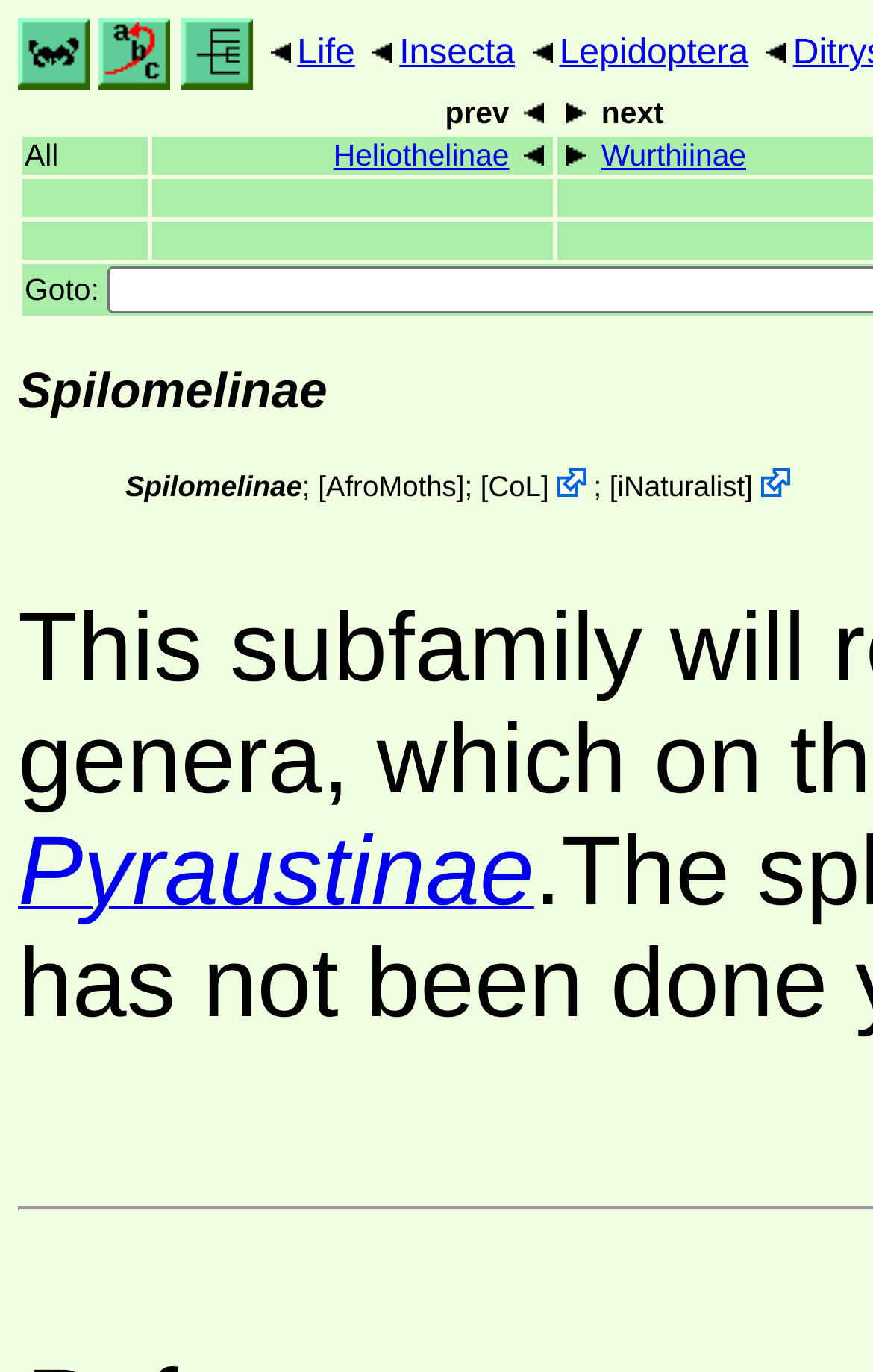Reply to the question with a single word or phrase:
What is the text of the static text element below the top navigation bar?

Spilomelinae